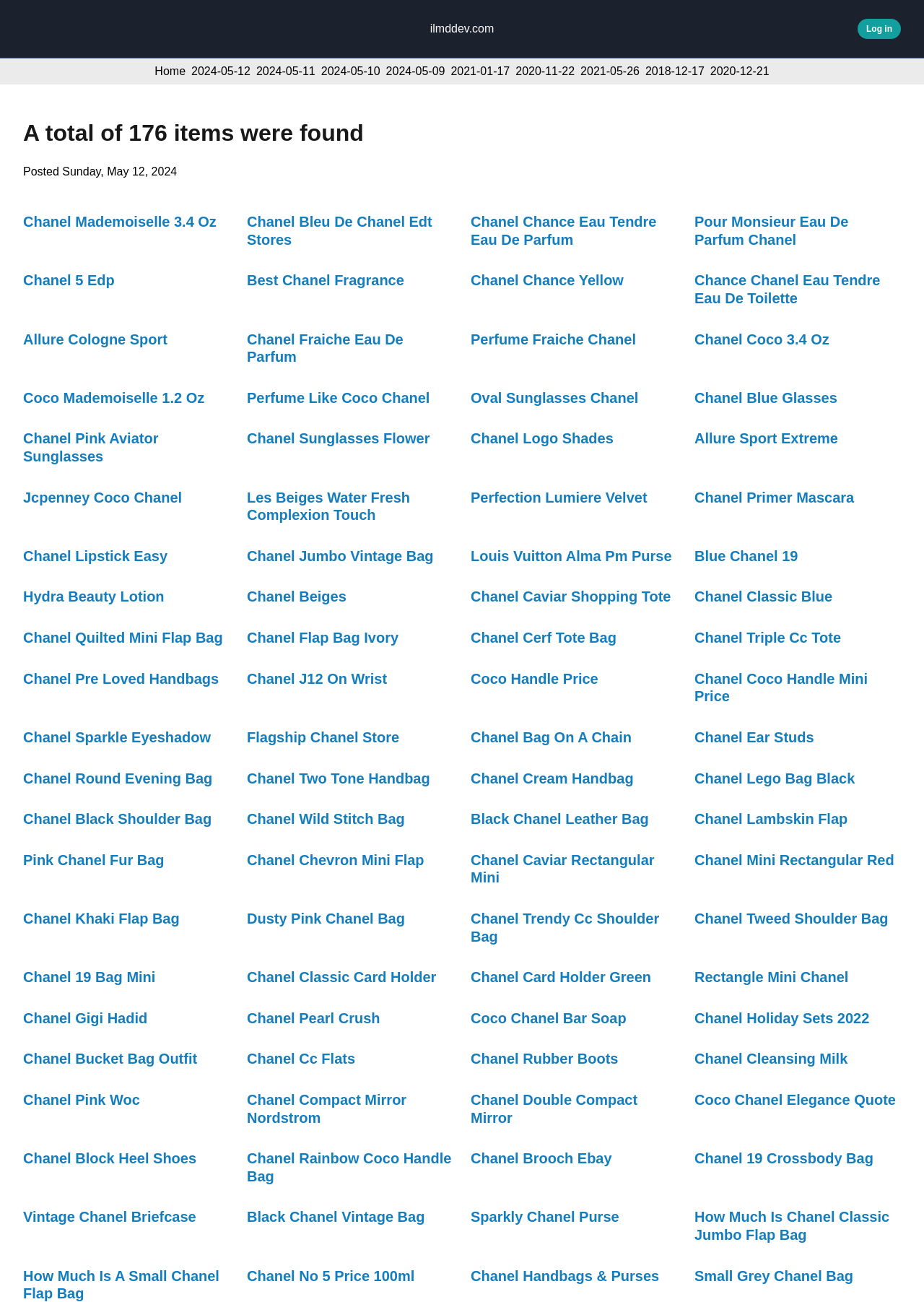How many items were found?
Examine the screenshot and reply with a single word or phrase.

176